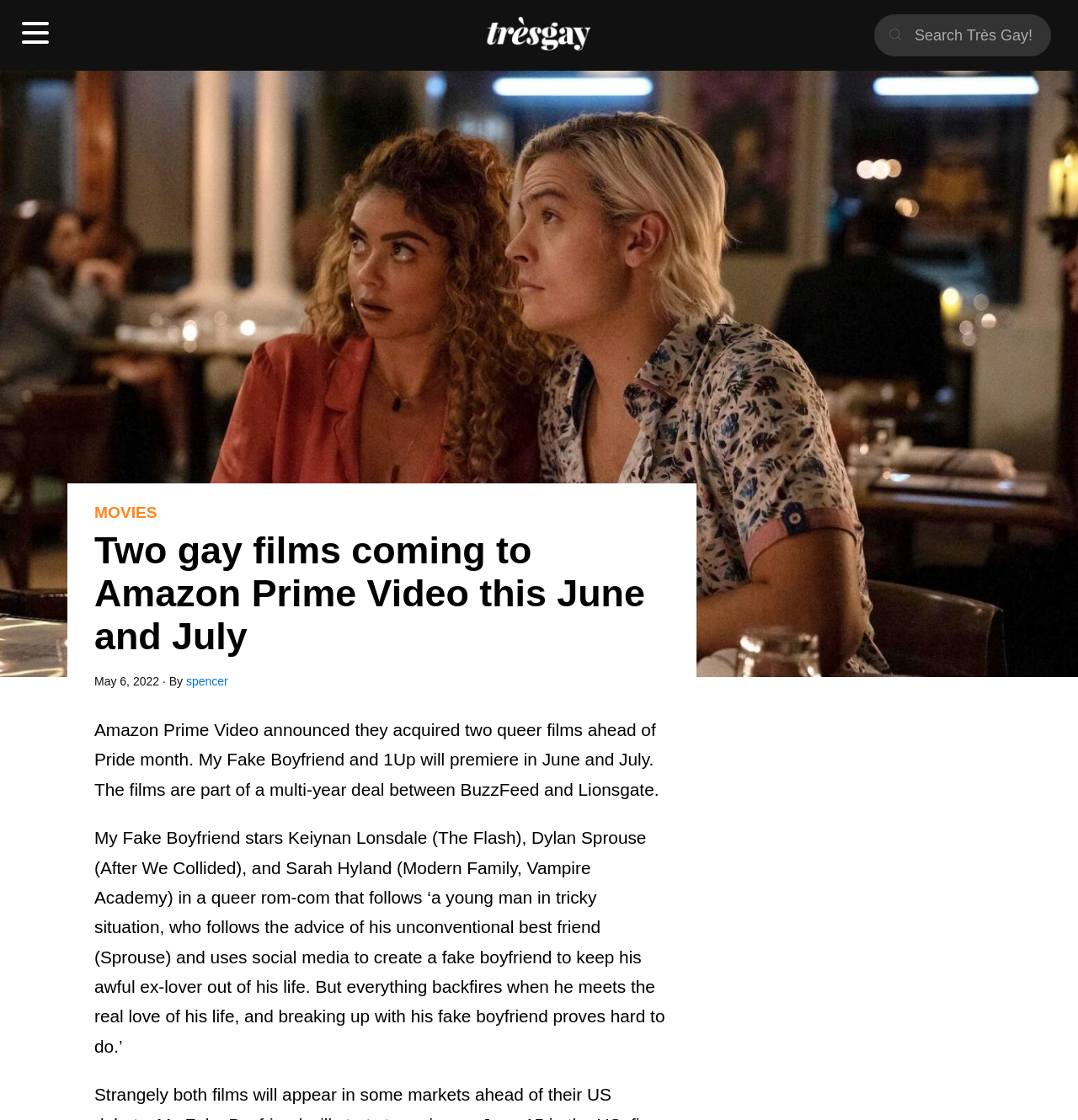What is the name of the social media platform used in the film?
Can you give a detailed and elaborate answer to the question?

I found the answer by reading the text that describes the plot of the film 'My Fake Boyfriend', which mentions that the main character uses social media to create a fake boyfriend.